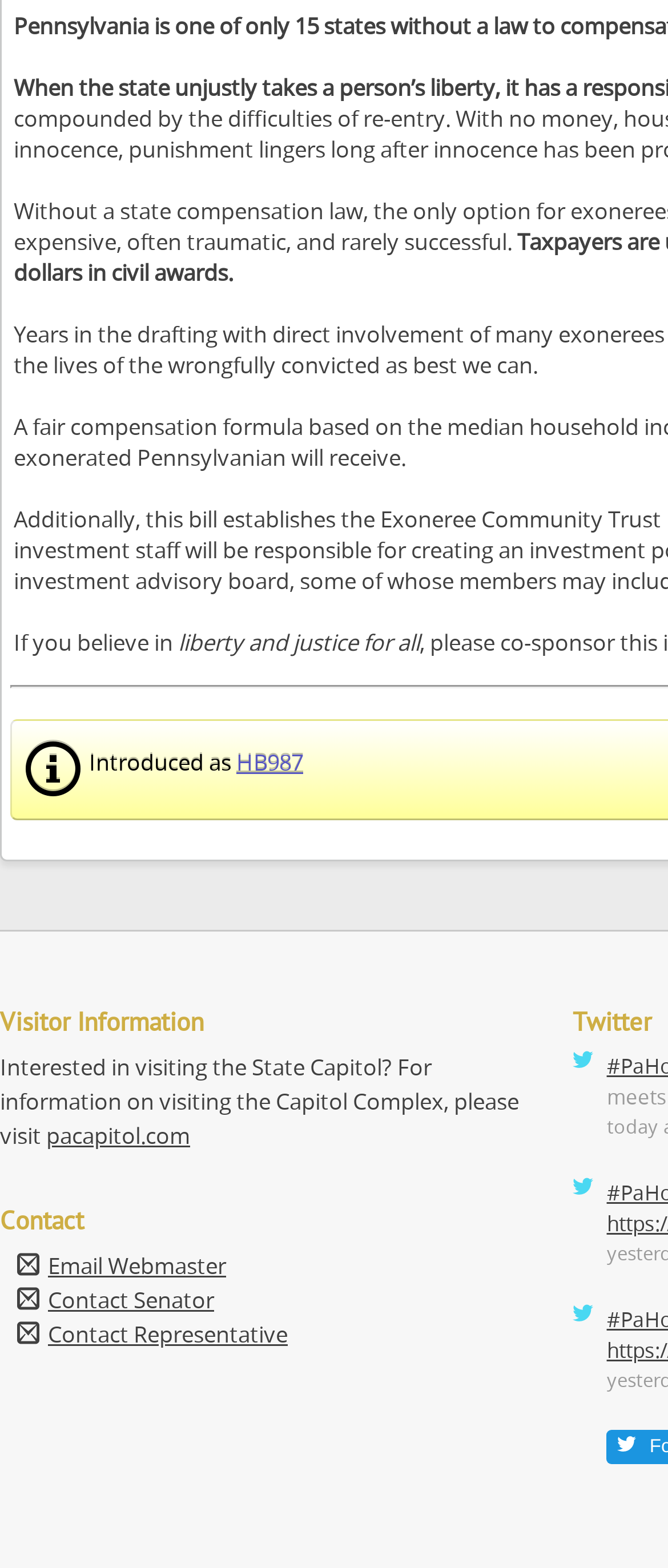Reply to the question with a brief word or phrase: What is the phrase after 'If you believe in'

liberty and justice for all